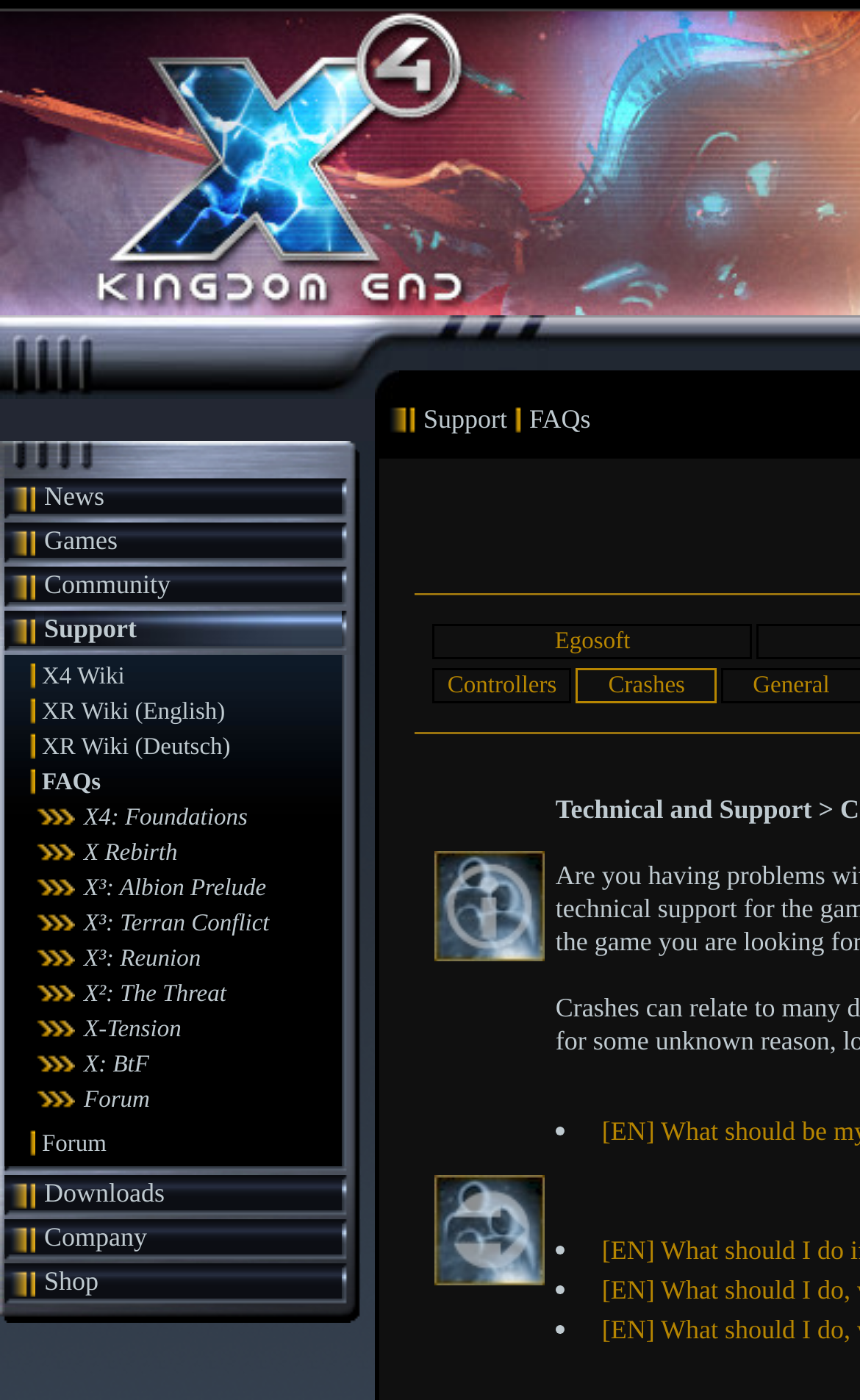Please identify the bounding box coordinates of where to click in order to follow the instruction: "Visit Community".

[0.051, 0.406, 0.198, 0.428]